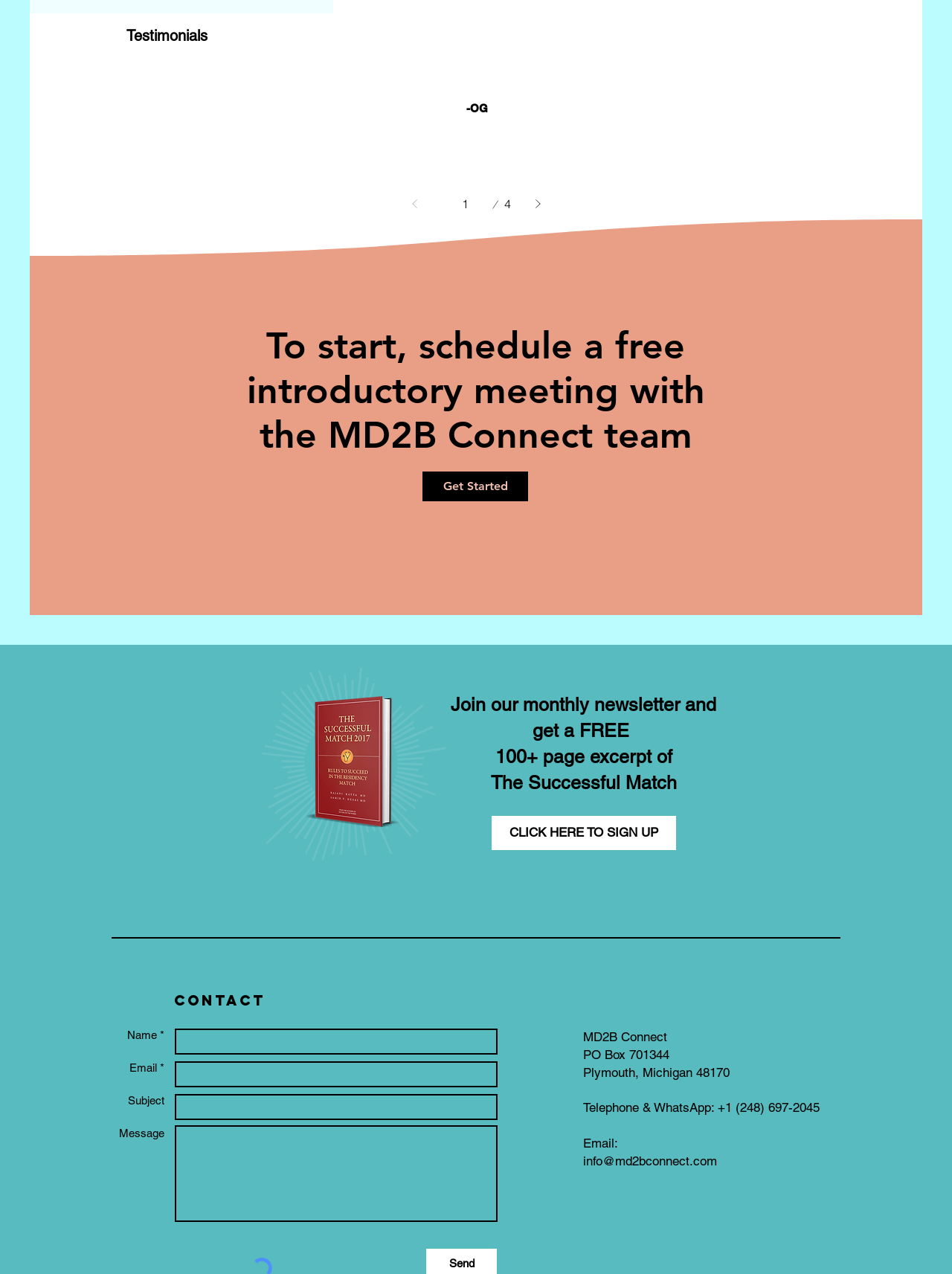Kindly determine the bounding box coordinates of the area that needs to be clicked to fulfill this instruction: "Click on the 'Next Page' link".

[0.549, 0.148, 0.58, 0.172]